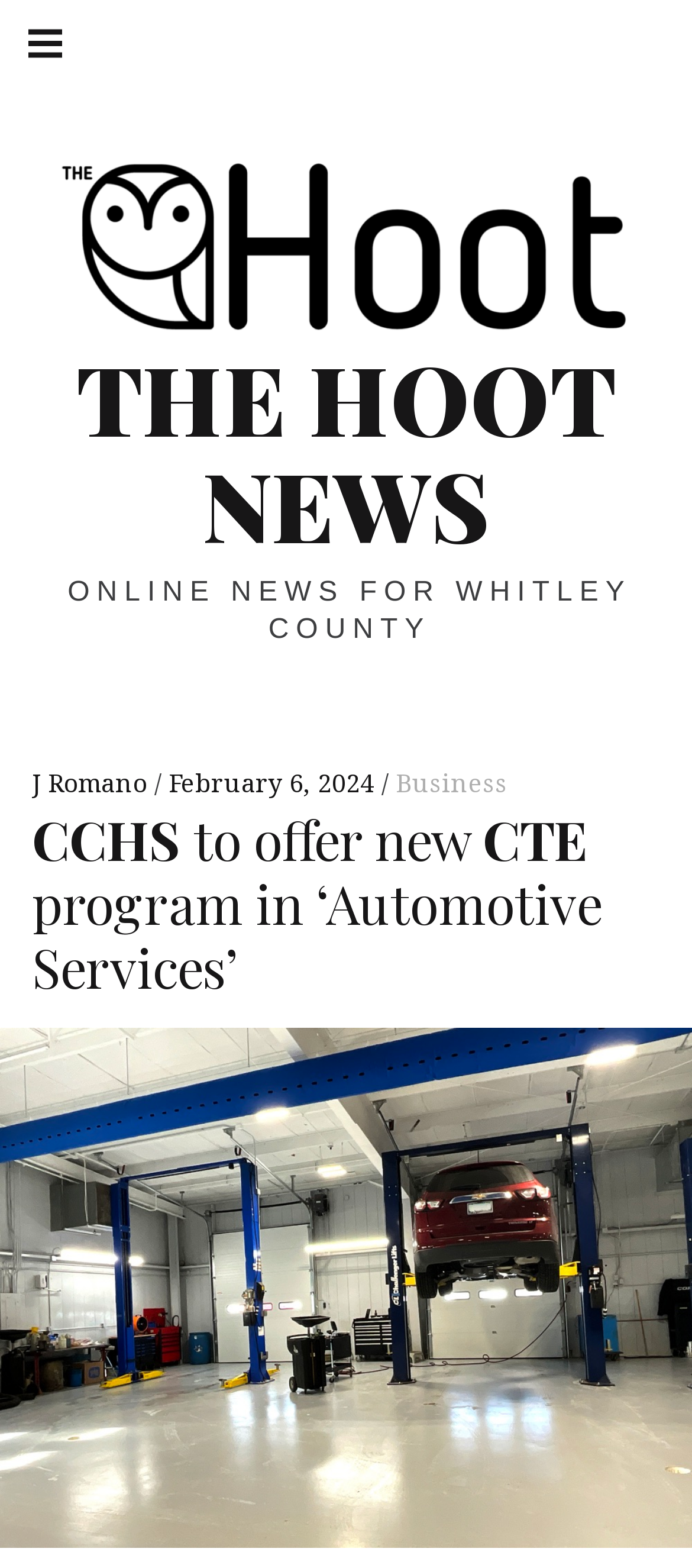What is the new program being offered by CCHS?
Answer briefly with a single word or phrase based on the image.

Automotive Services